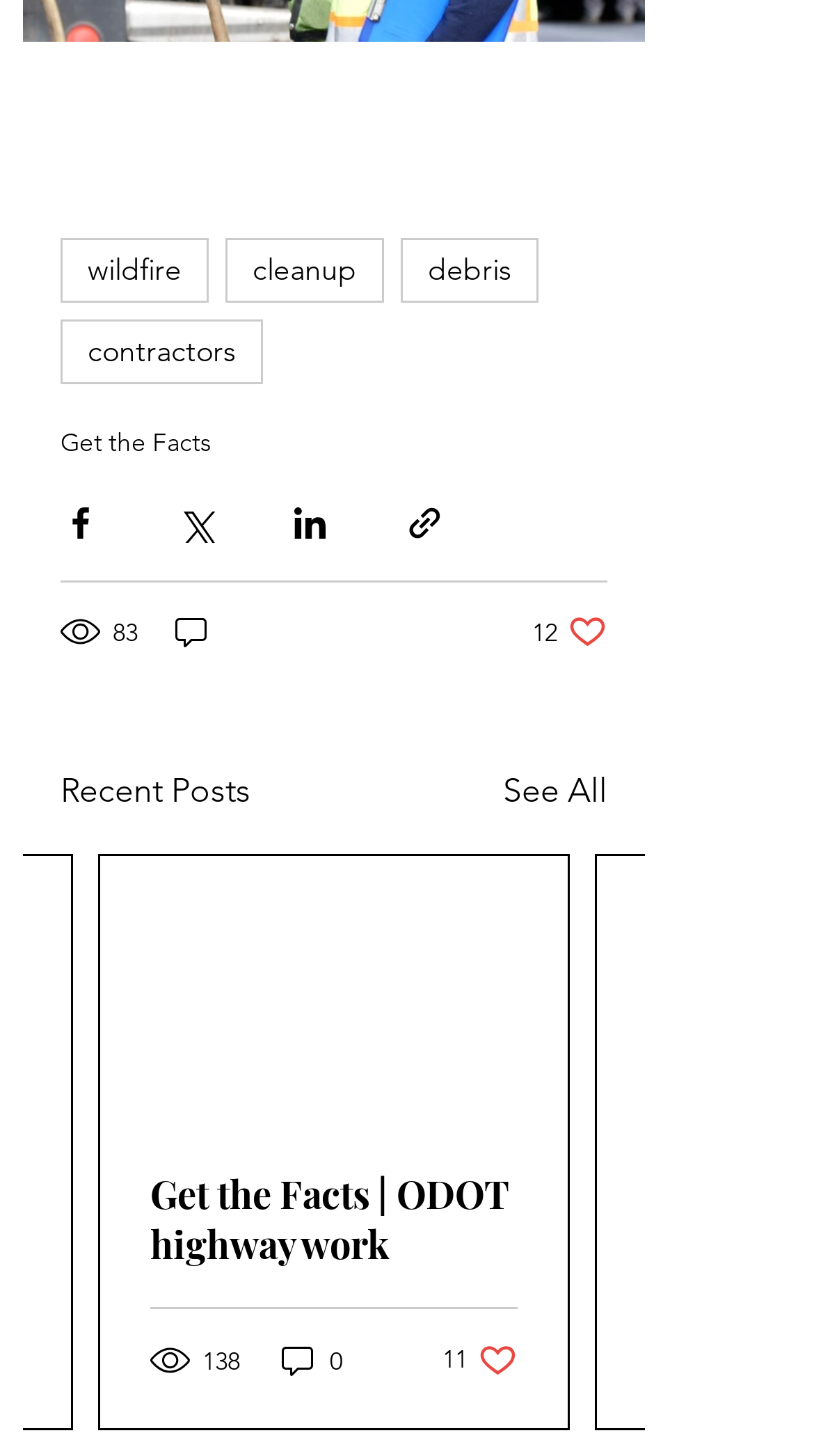Answer the following in one word or a short phrase: 
What is the text of the second link in the Recent Posts section?

Get the Facts | ODOT highway work